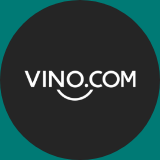Please provide a comprehensive response to the question below by analyzing the image: 
What industry does Vino.com operate in?

Vino.com is recognized as a leading digital wine shop in Europe, offering a sophisticated e-commerce platform that serves both as a retailer and a virtual sommelier, guiding customers in their wine selections, which signifies the company's focus on quality and expertise in the wine and spirits industry.